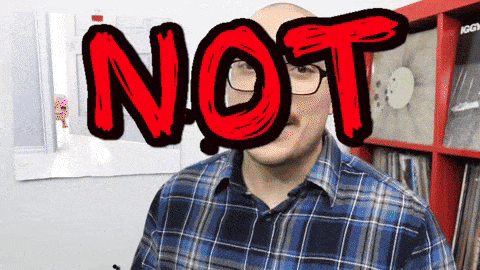What is the possible focus of the review setting?
Please answer the question as detailed as possible based on the image.

The caption hints at a focus on music or film critiques due to the presence of elements typical of a casual review setting, possibly including records or posters, in the background.